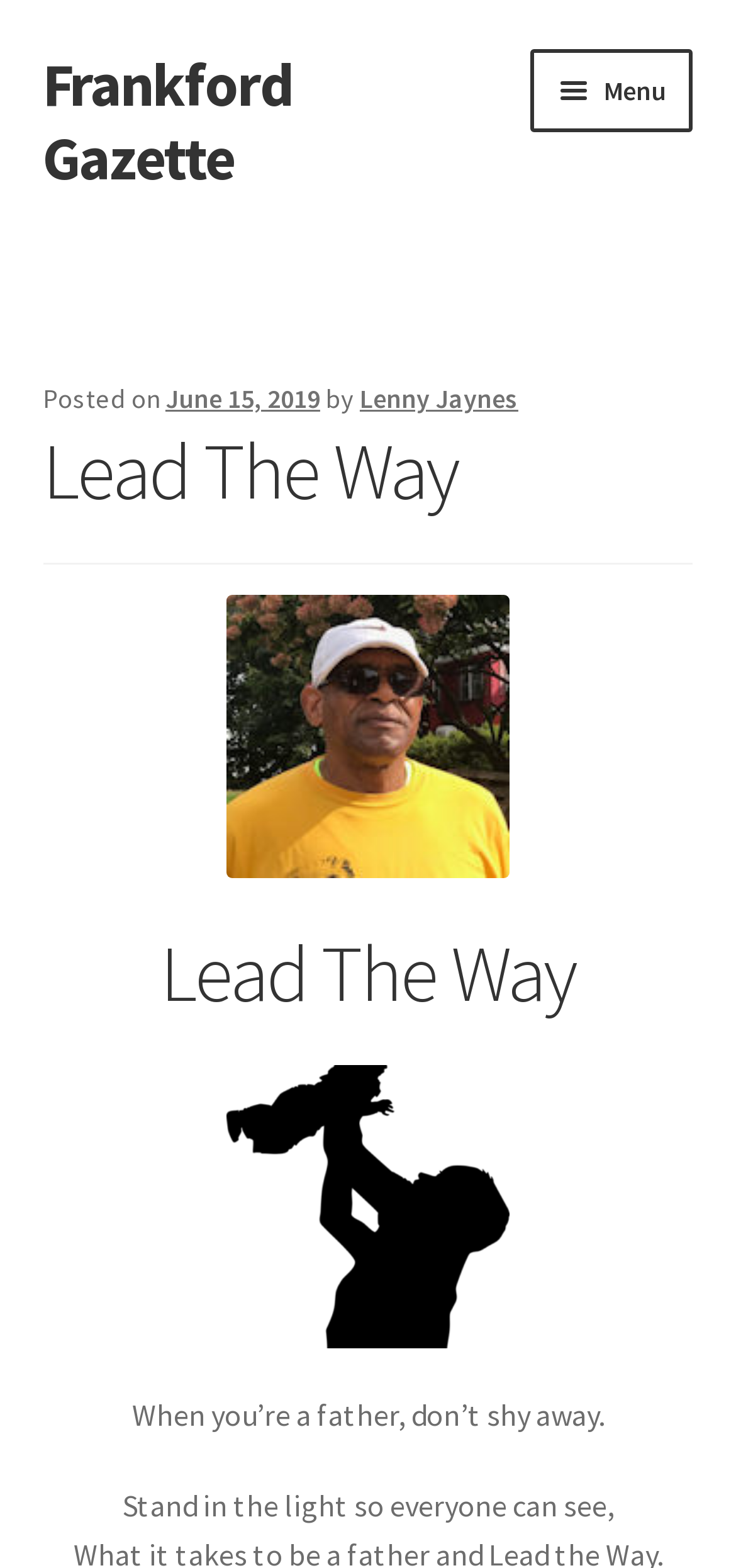Determine the main text heading of the webpage and provide its content.

Lead The Way